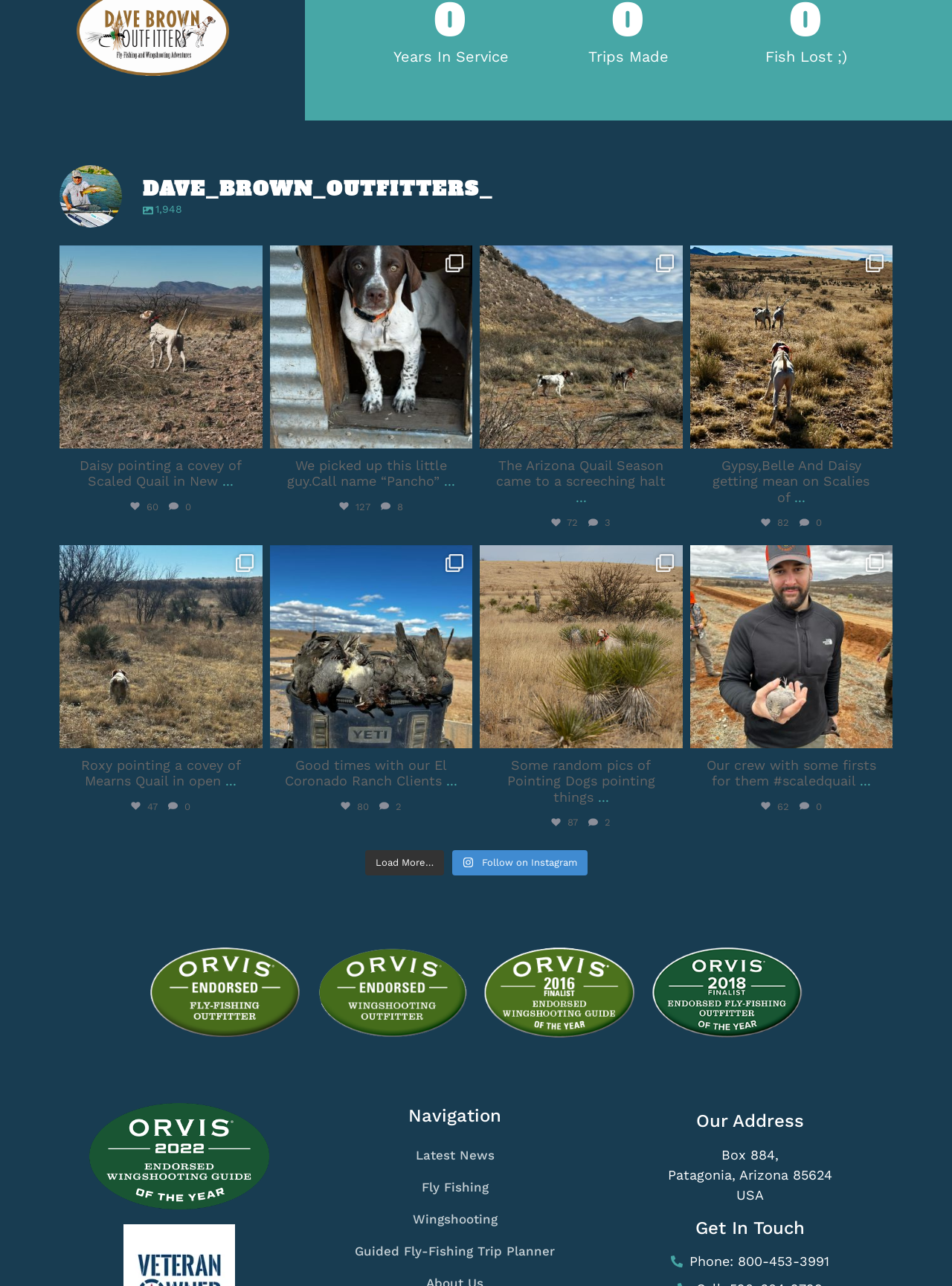Please identify the bounding box coordinates of where to click in order to follow the instruction: "View Orvis Endorsed FF Outfitter".

[0.156, 0.737, 0.316, 0.807]